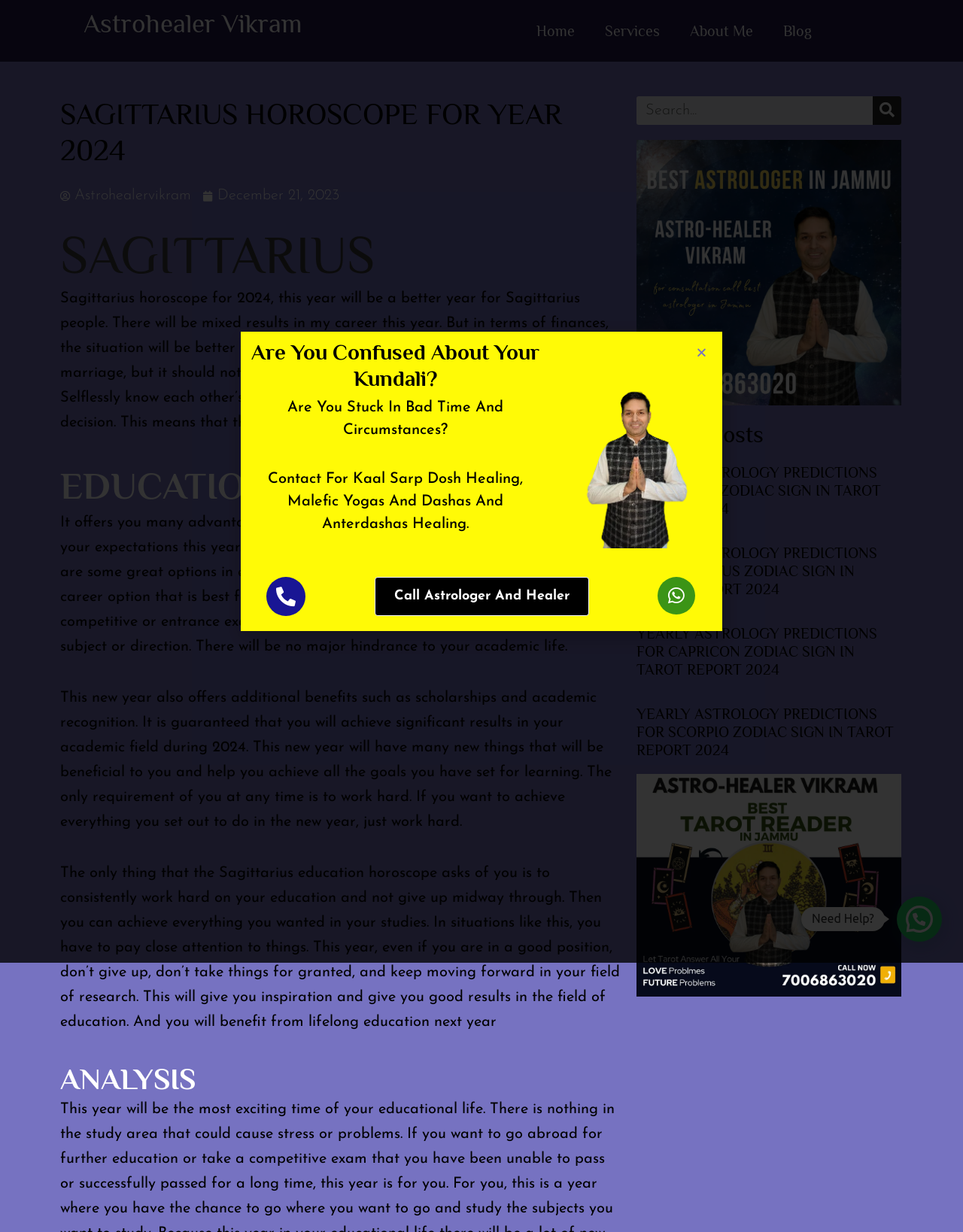Illustrate the webpage thoroughly, mentioning all important details.

The webpage is about Sagittarius horoscope for 2024, with a focus on astrology and education. At the top, there is a heading "Astrohealer Vikram" with a link to the astrologer's website. Below it, there are four links to navigate to different sections of the website: "Home", "Services", "About Me", and "Blog".

The main content of the webpage is divided into four sections: "SAGITTARIUS", "EDUCATION", "ANALYSIS", and "Recent Posts". The "SAGITTARIUS" section provides a brief overview of the horoscope for 2024, mentioning that it will be a better year for Sagittarius people, with mixed results in career and improved financial situation.

The "EDUCATION" section is the longest and most detailed, discussing the benefits of education in 2024 for Sagittarius individuals. It mentions that this year is favorable for taking competitive or entrance exams, planning a trip abroad, or switching to a new subject or direction. The section also emphasizes the importance of hard work and consistency in achieving academic goals.

The "ANALYSIS" section is relatively short, with a search box and a button to search for specific topics. Below it, there is a section titled "Recent Posts" with three articles about yearly astrology predictions for different zodiac signs: Pisces, Aquarius, and Capricorn.

At the bottom of the webpage, there is a section with a heading "Are You Confused About Your Kundali?" and a few links to contact the astrologer for help with Kundali, Kaal Sarp Dosh healing, and other astrological issues. There is also a "Close" button to close this section.

On the right side of the webpage, there is a small section with a heading "Need Help?" and a few links to contact the astrologer.